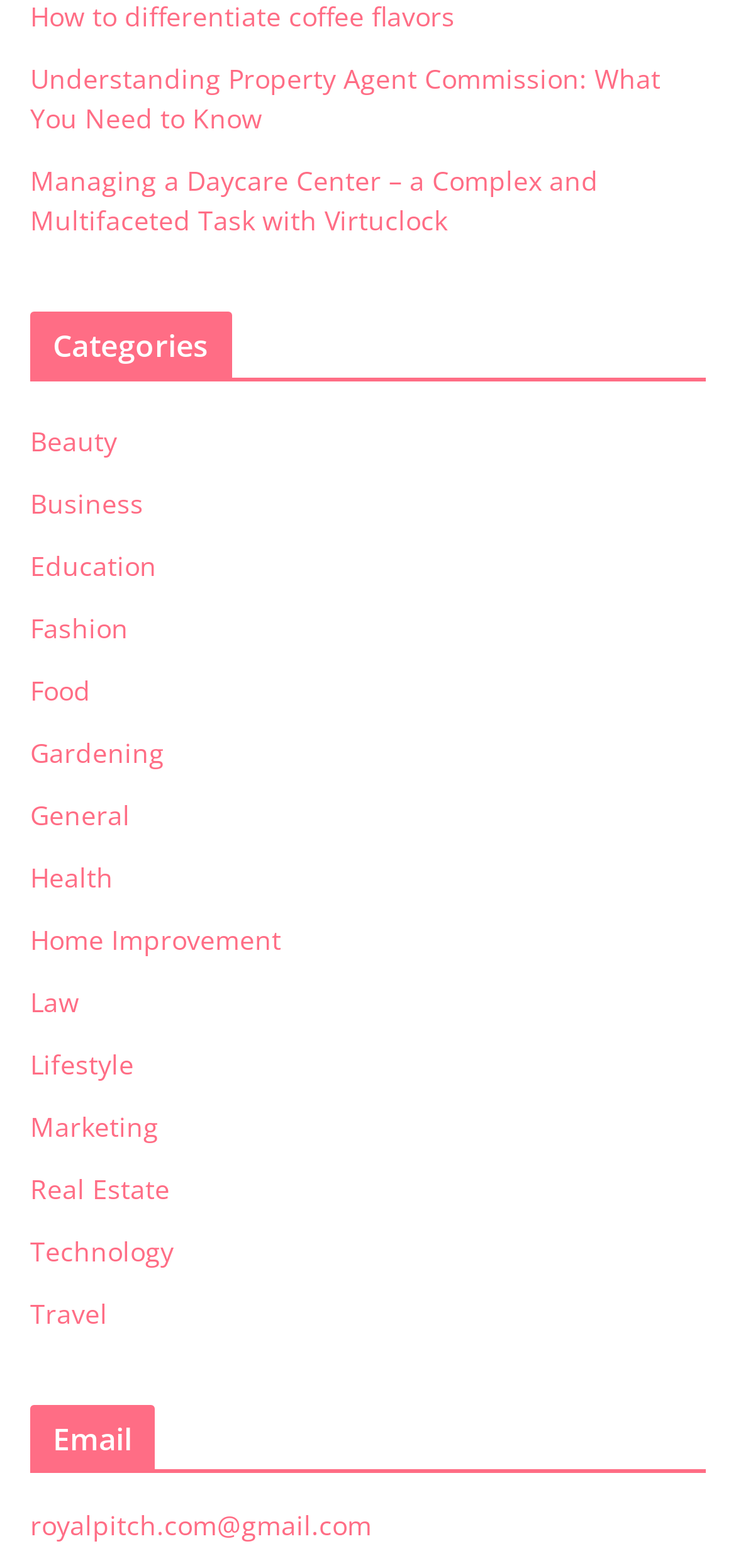Can you find the bounding box coordinates for the UI element given this description: "Lifestyle"? Provide the coordinates as four float numbers between 0 and 1: [left, top, right, bottom].

[0.041, 0.667, 0.182, 0.69]